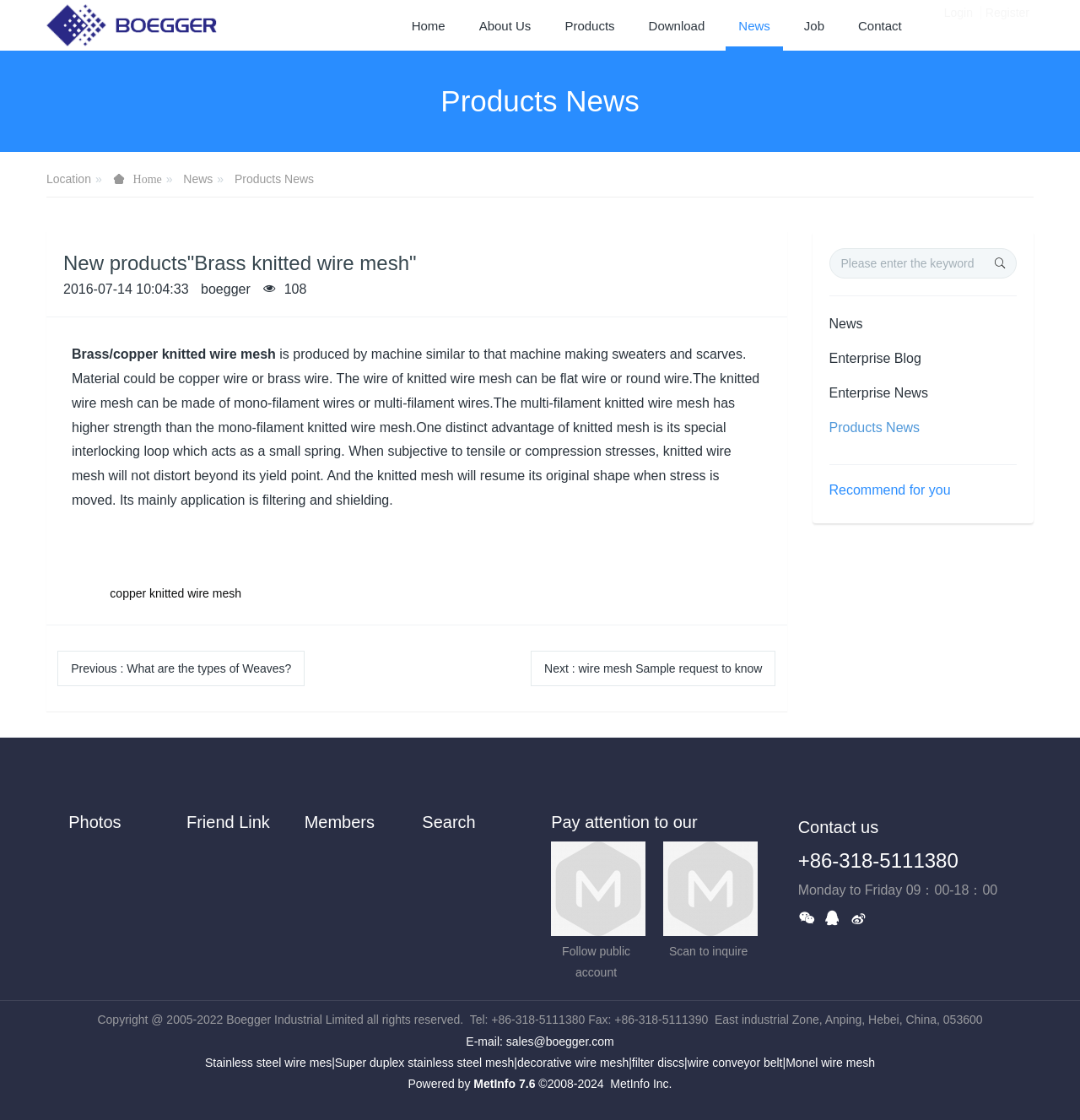Please identify the coordinates of the bounding box that should be clicked to fulfill this instruction: "View 'About Us' page".

[0.432, 0.0, 0.503, 0.045]